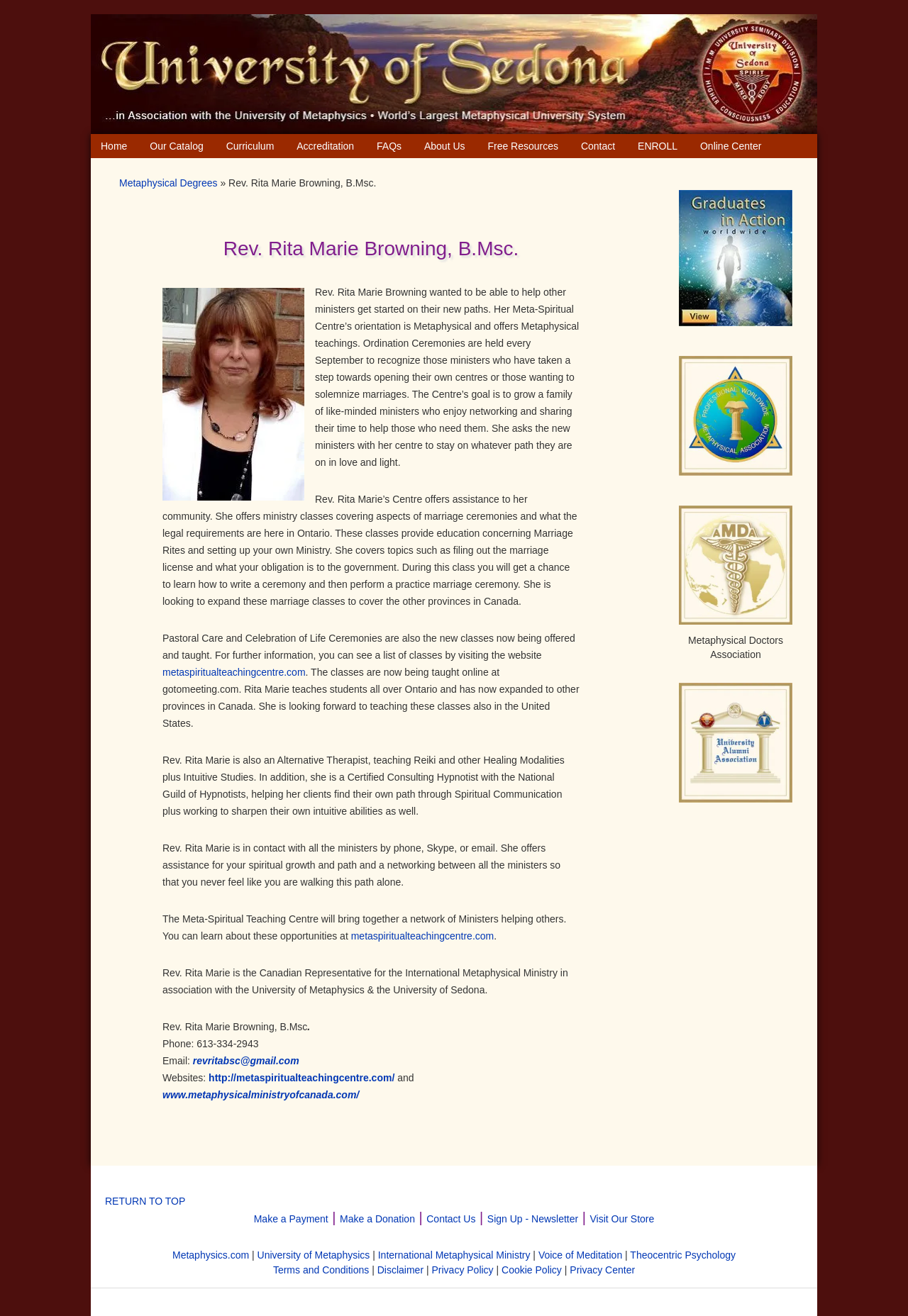How often are Ordination Ceremonies held?
By examining the image, provide a one-word or phrase answer.

Every September